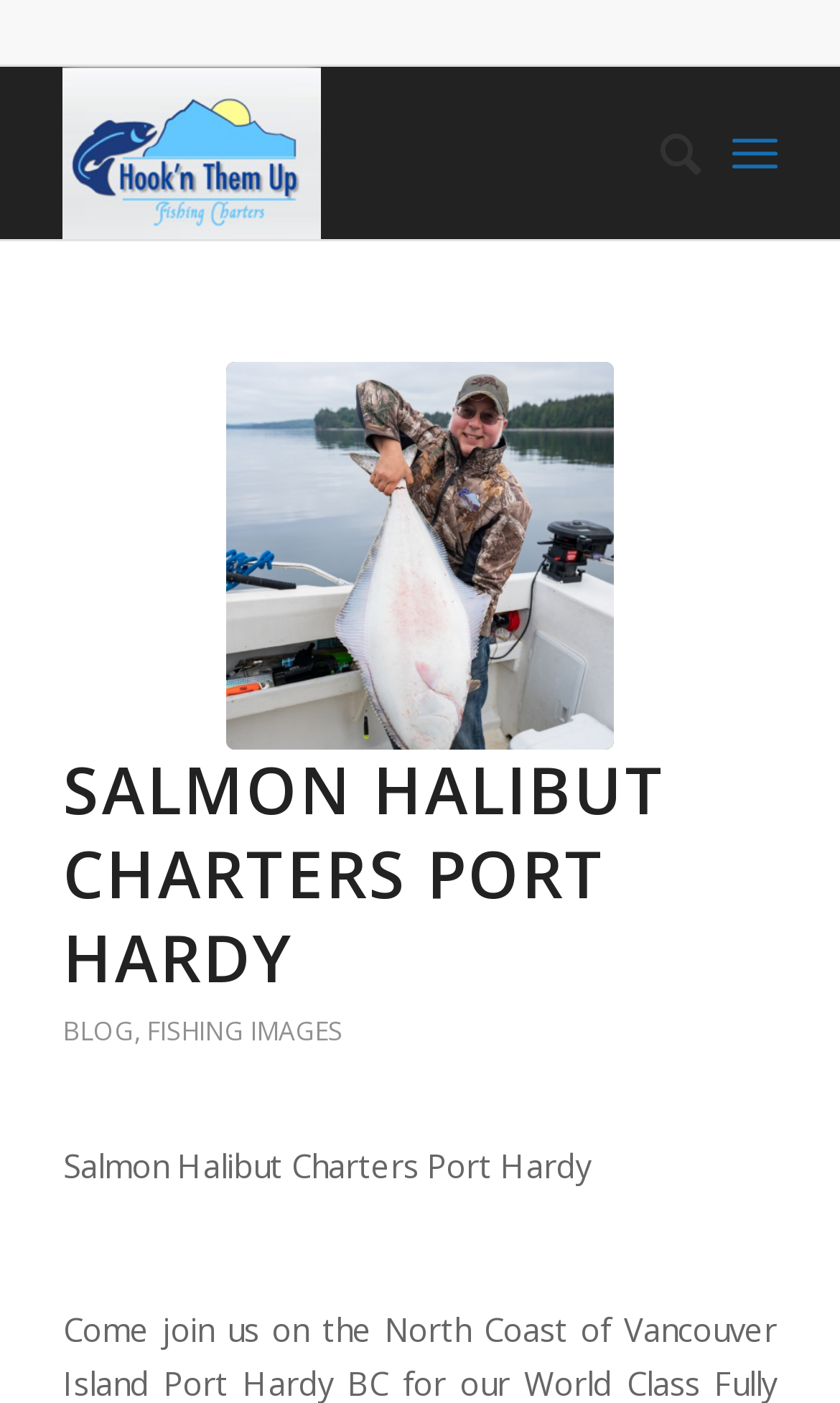Using floating point numbers between 0 and 1, provide the bounding box coordinates in the format (top-left x, top-left y, bottom-right x, bottom-right y). Locate the UI element described here: alt="Hookn Them Up Fishing Charters"

[0.075, 0.048, 0.755, 0.17]